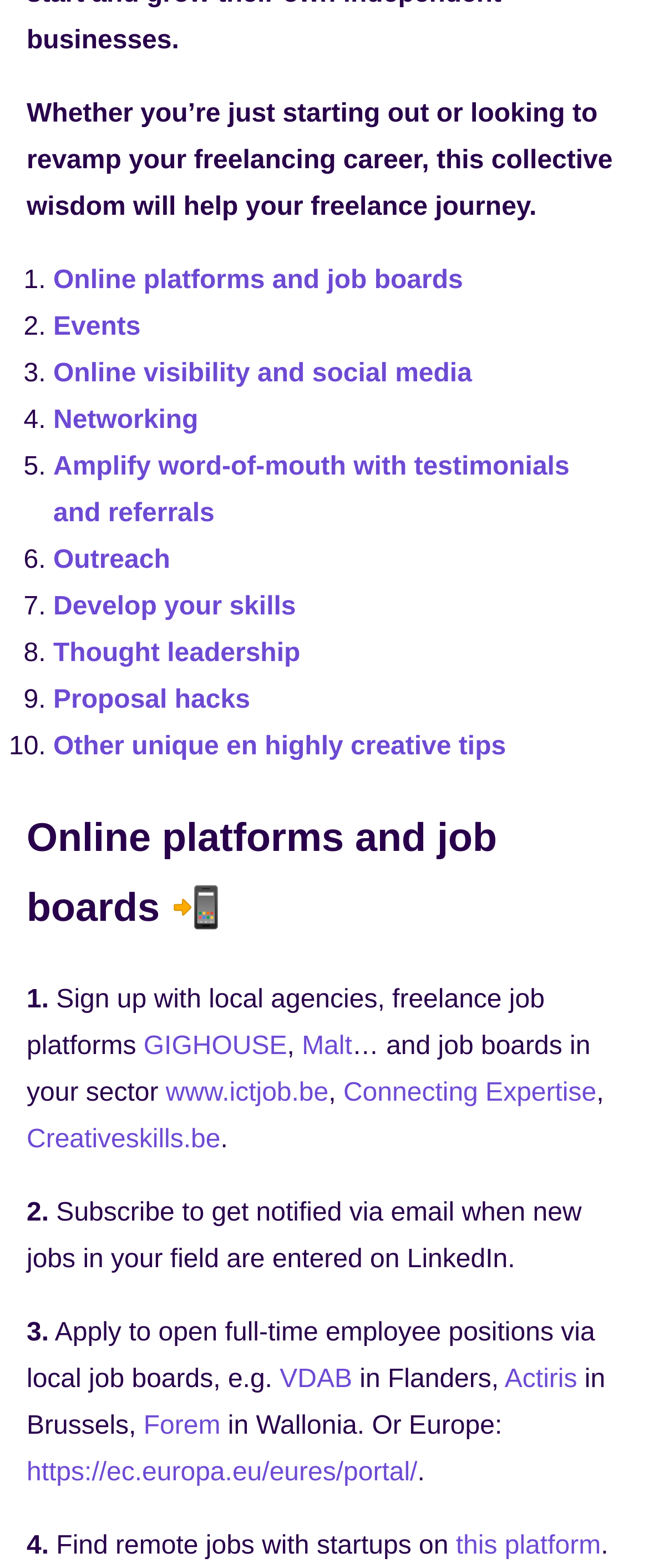For the given element description www.ictjob.be, determine the bounding box coordinates of the UI element. The coordinates should follow the format (top-left x, top-left y, bottom-right x, bottom-right y) and be within the range of 0 to 1.

[0.255, 0.688, 0.506, 0.706]